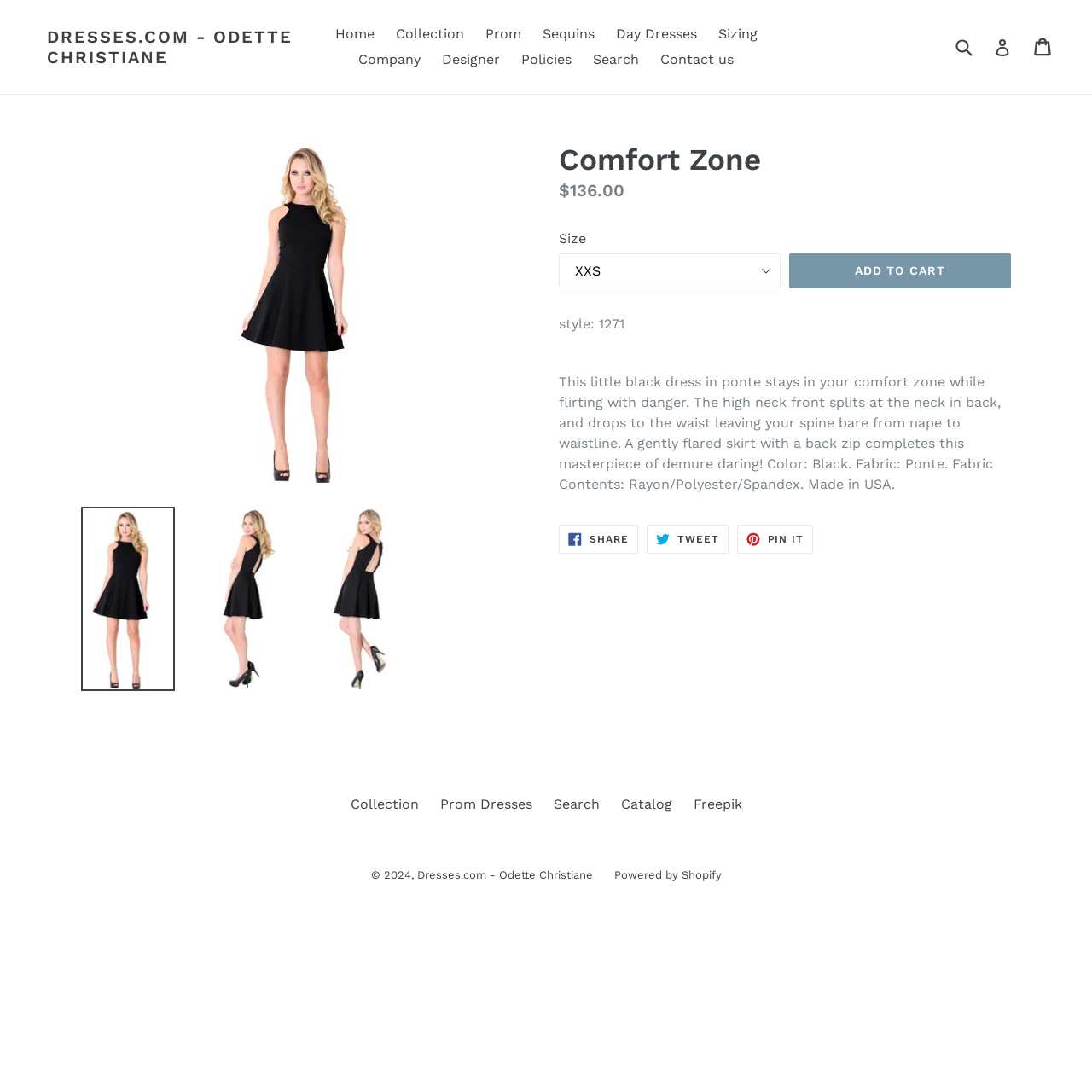Examine the image and give a thorough answer to the following question:
What is the color of the dress?

The color of the dress can be found in the product description. It is mentioned that the color of the dress is Black.